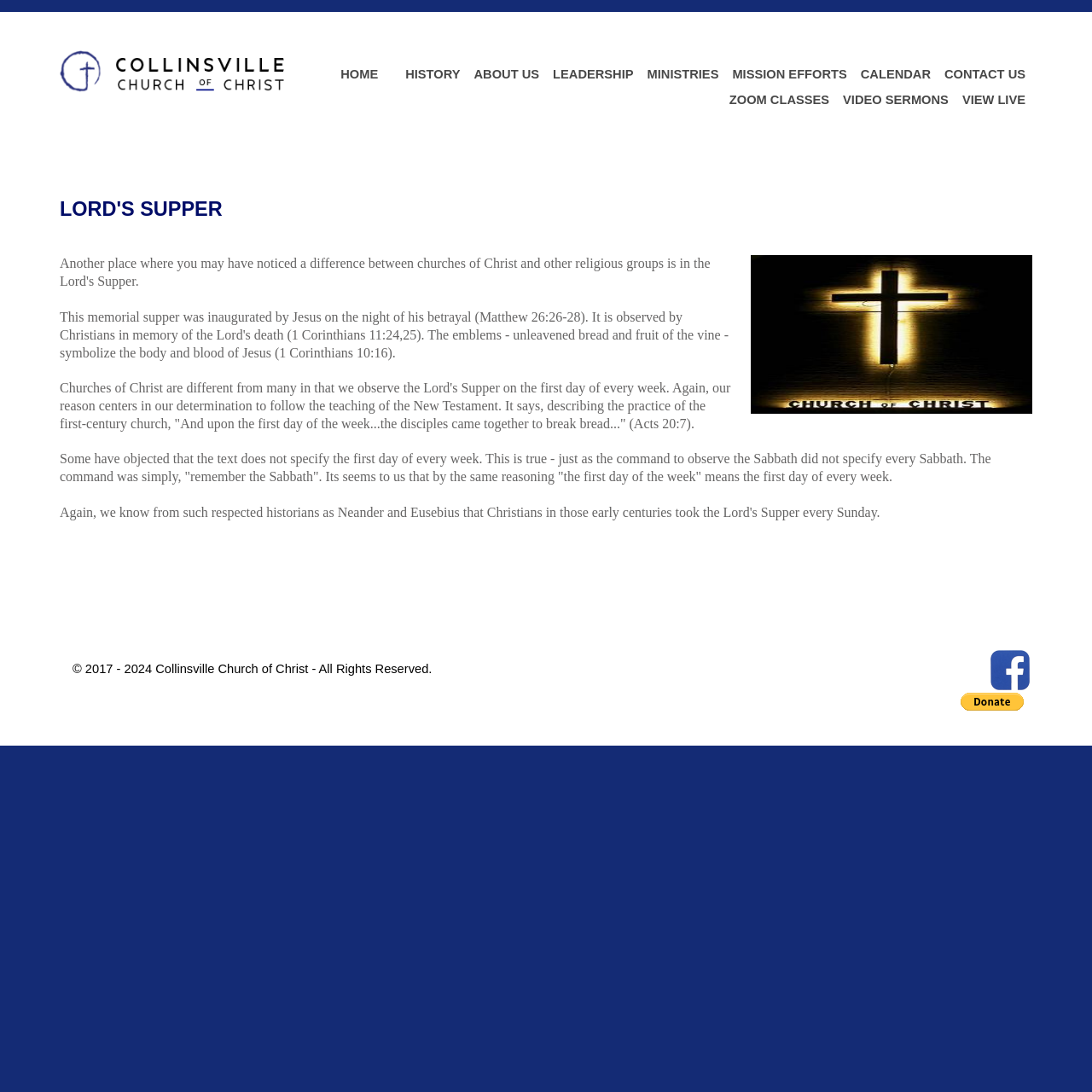Please specify the bounding box coordinates of the clickable section necessary to execute the following command: "View the VIDEO SERMONS page".

[0.766, 0.081, 0.875, 0.105]